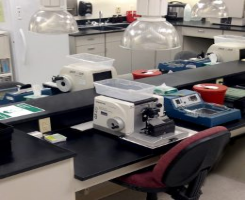Summarize the image with a detailed description that highlights all prominent details.

The image showcases a well-organized dermatopathology laboratory, highlighting the essential equipment used in the study and analysis of skin diseases. In the foreground, there is a workstation equipped with a microtome, a crucial tool for slicing thin sections of tissue samples for microscopic examination. Surrounding the microtome are various containers and instruments, indicating preparation for histological analysis. Overhead, clear protective lamps enhance visibility, ensuring accurate work. The laboratory setting reflects a commitment to quality management in dermatology, characterized by clean surfaces and systematic arrangement of tools, underscoring the importance of precision and hygiene in the diagnostics of skin conditions.